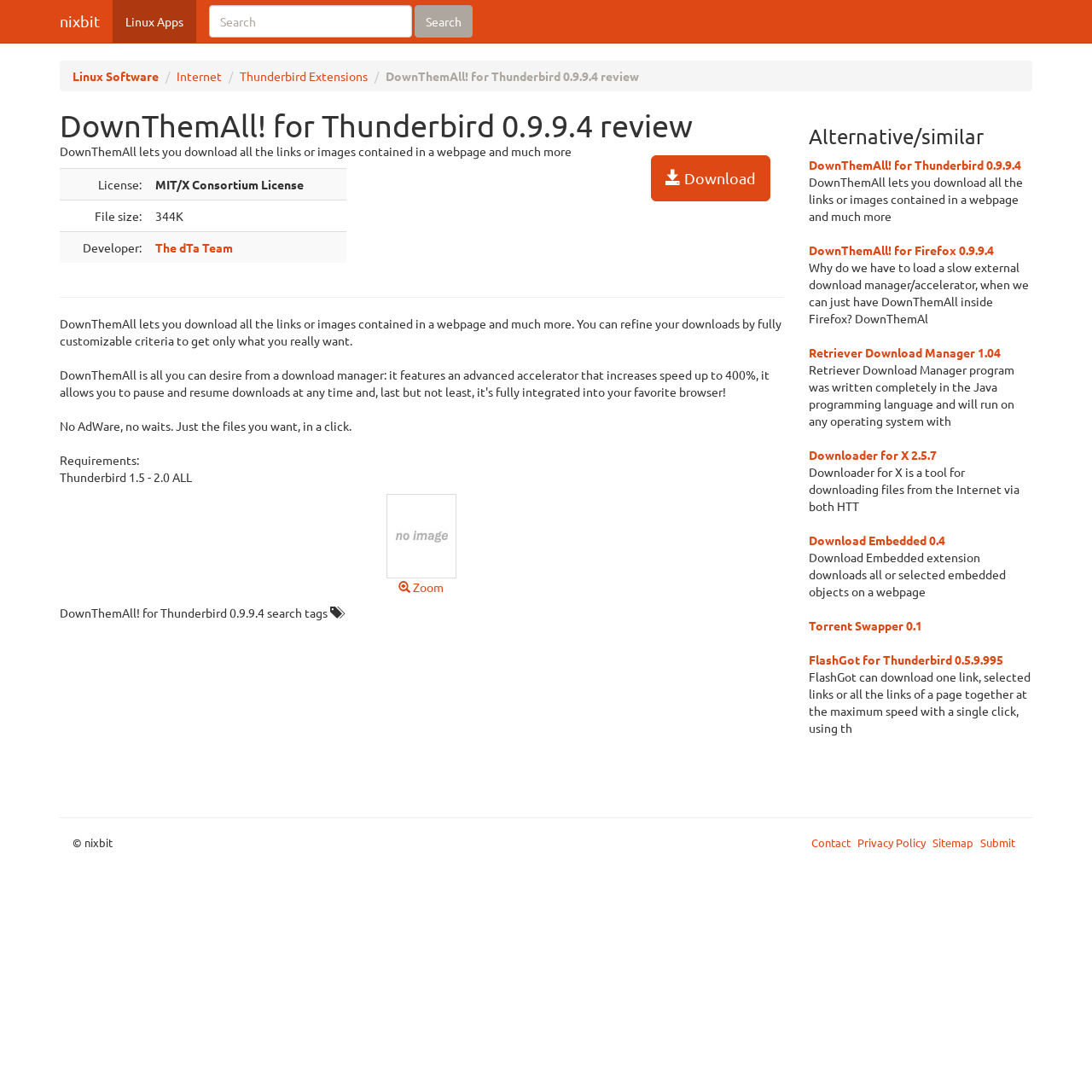Find the bounding box coordinates of the element to click in order to complete the given instruction: "Go to DownThemAll! for Firefox 0.9.9.4."

[0.74, 0.222, 0.91, 0.236]